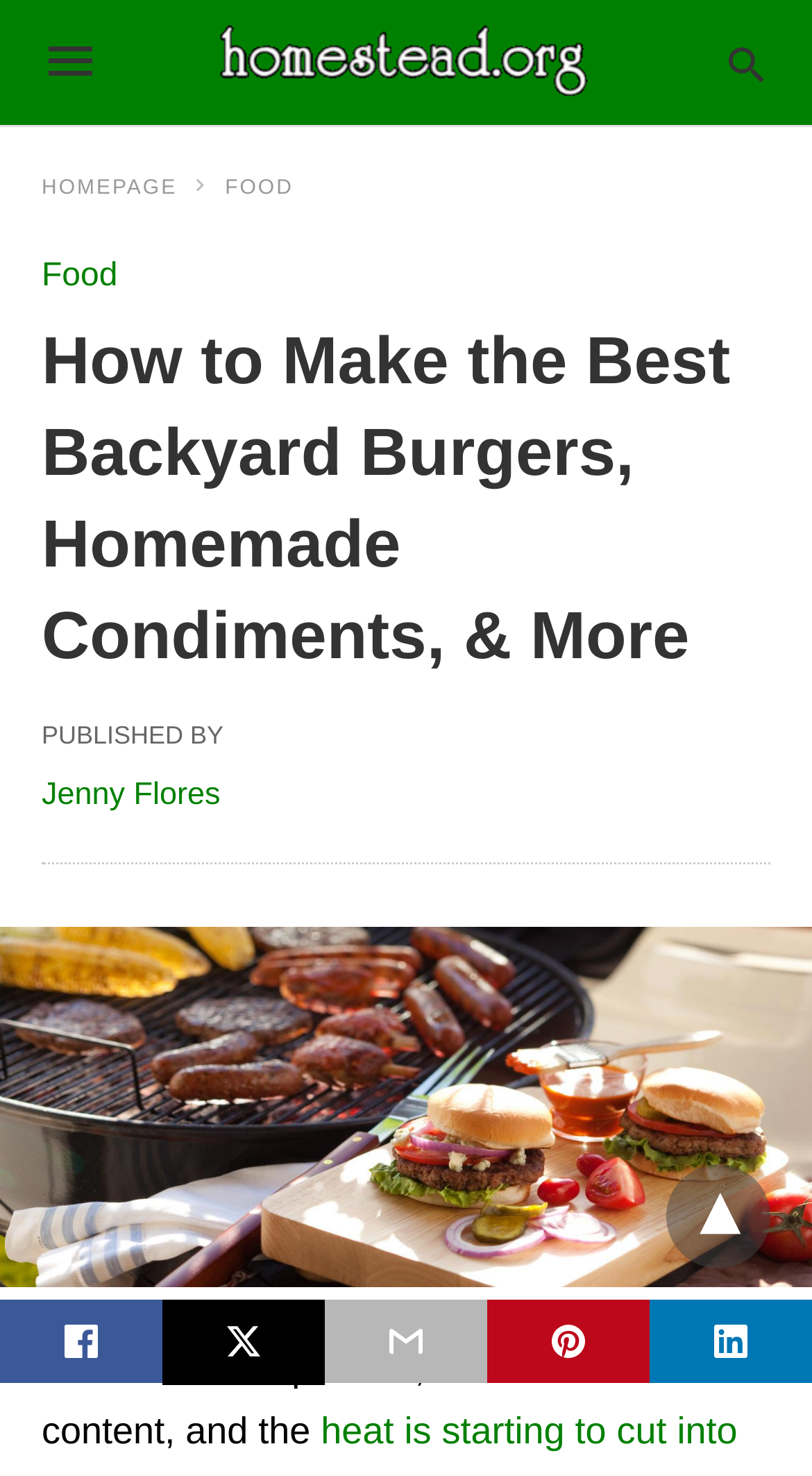Please identify the bounding box coordinates of the clickable area that will fulfill the following instruction: "share on twitter". The coordinates should be in the format of four float numbers between 0 and 1, i.e., [left, top, right, bottom].

[0.2, 0.881, 0.4, 0.938]